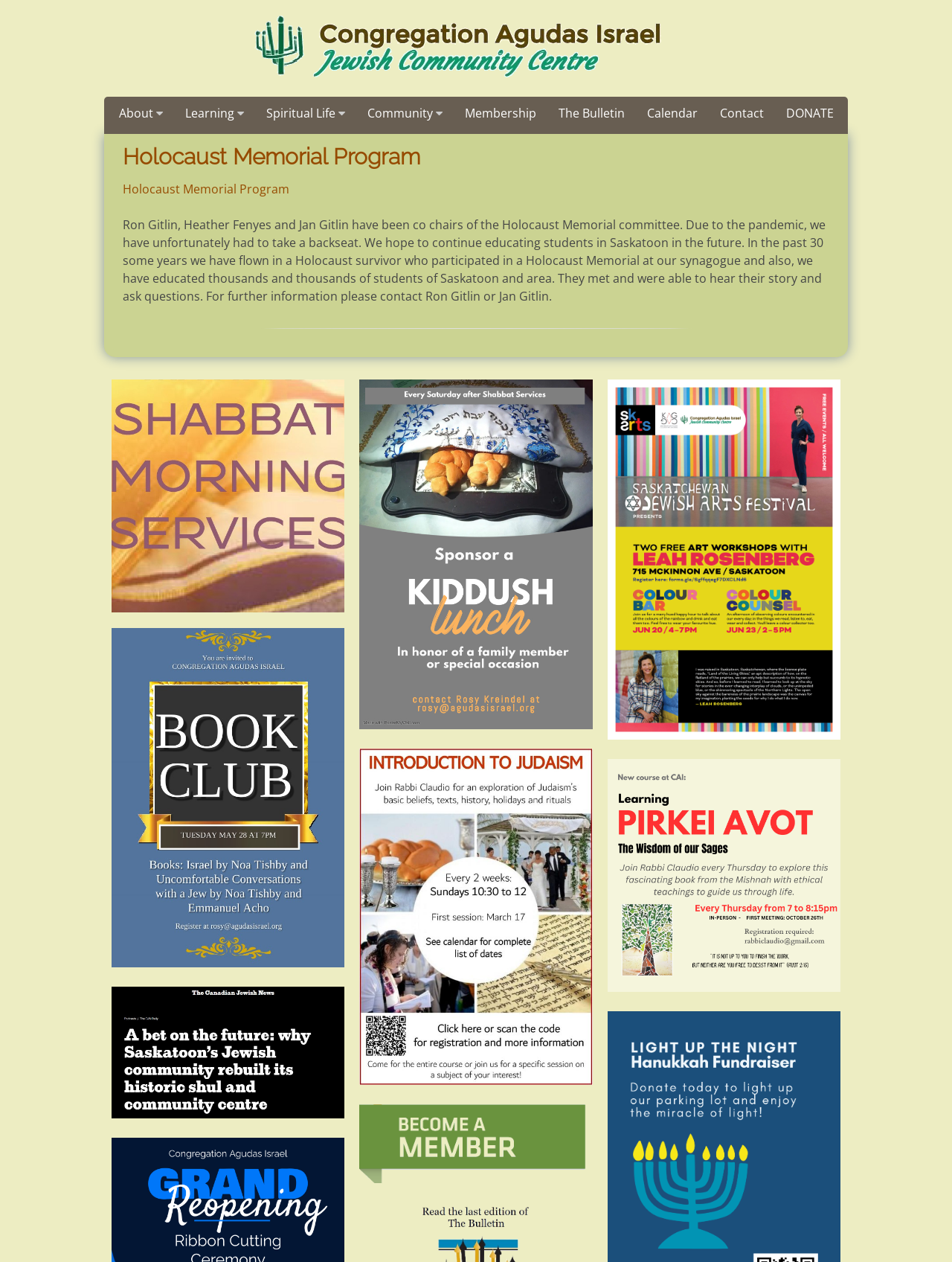Locate the coordinates of the bounding box for the clickable region that fulfills this instruction: "Click on 'About'".

[0.125, 0.077, 0.171, 0.103]